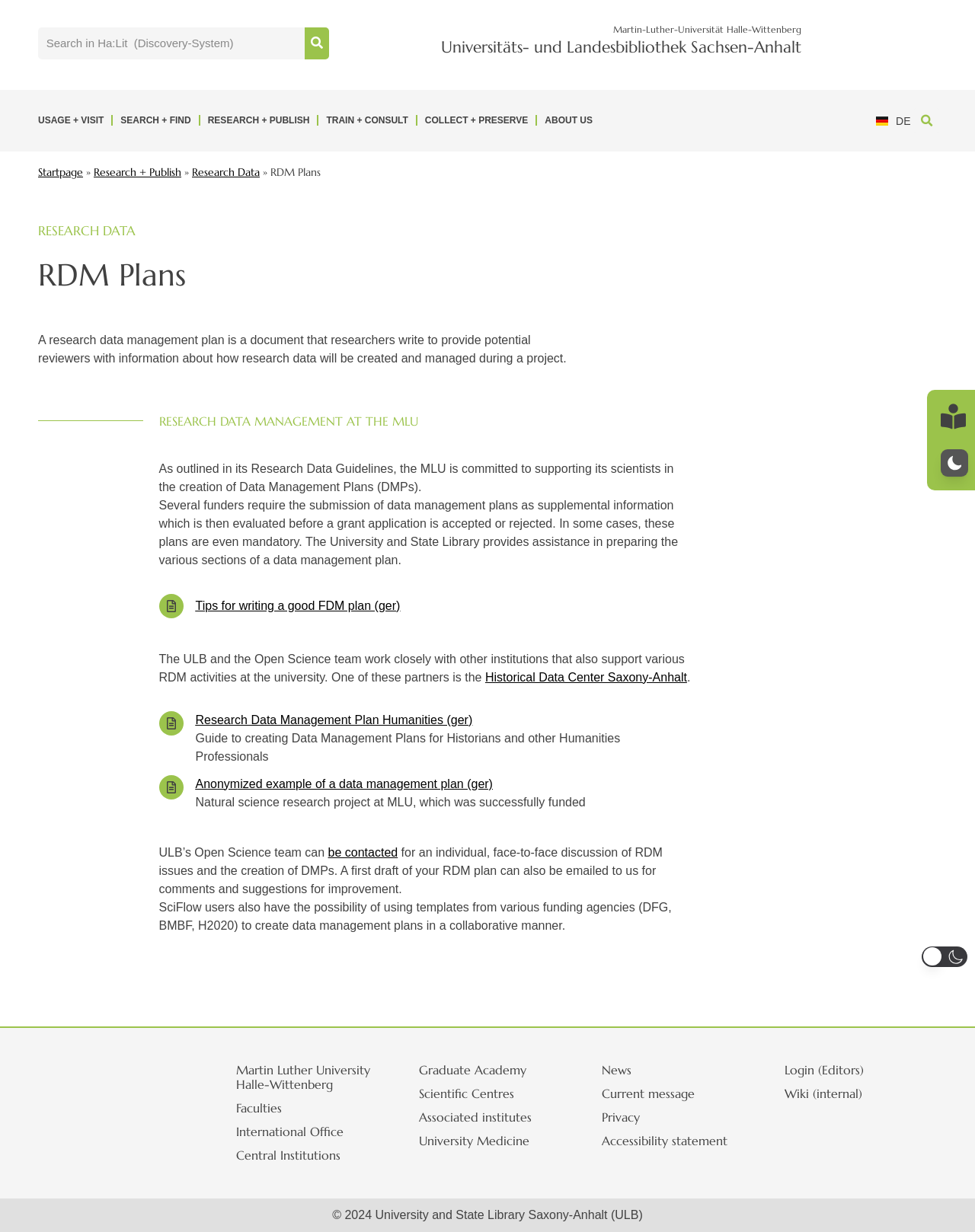How can SciFlow users create data management plans?
Provide a detailed and well-explained answer to the question.

I found the answer by reading the text 'SciFlow users also have the possibility of using templates from various funding agencies (DFG, BMBF, H2020) to create data management plans in a collaborative manner.' on the webpage, which explains how SciFlow users can create data management plans.